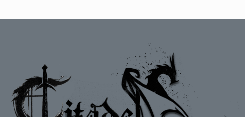What is the style of the font?
Your answer should be a single word or phrase derived from the screenshot.

stylized